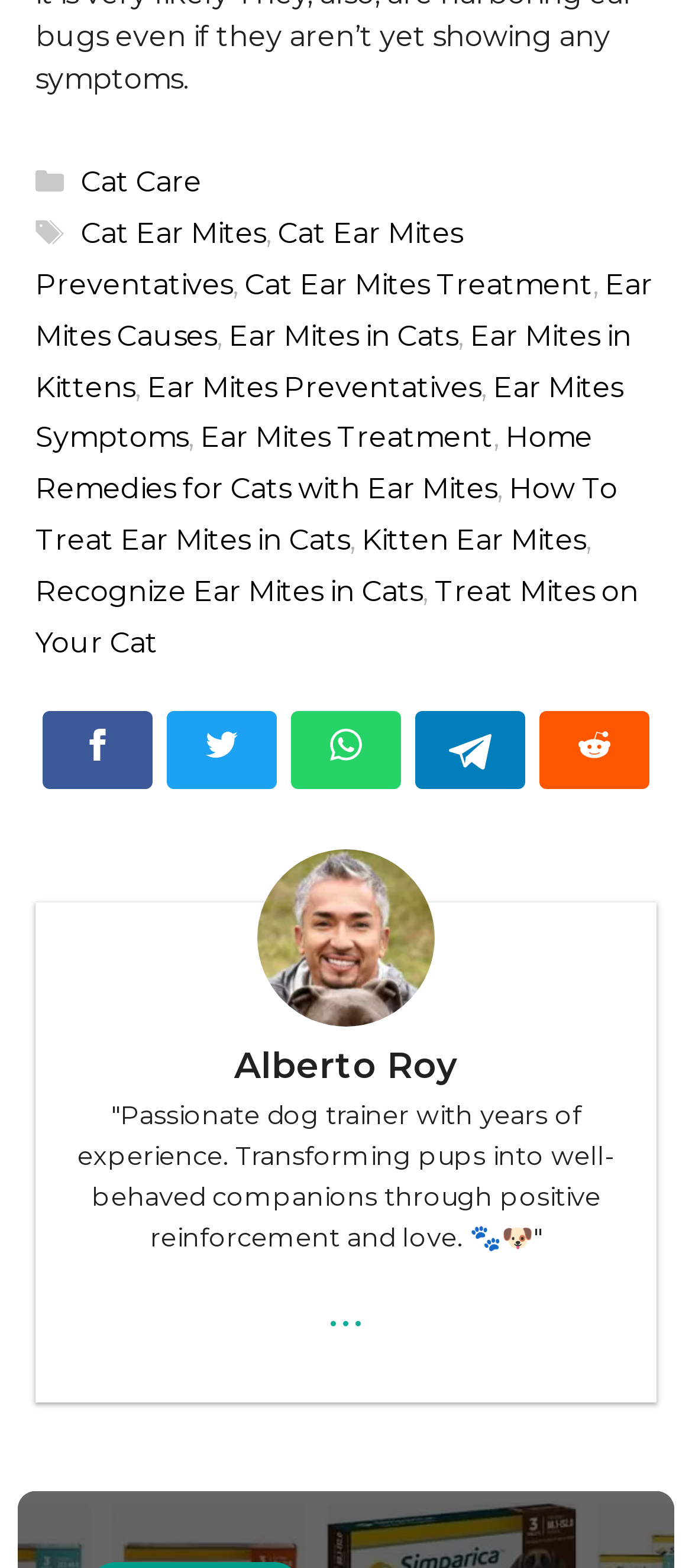Please give a succinct answer using a single word or phrase:
What is the text above the image with the bounding box [0.118, 0.465, 0.164, 0.486]?

Alberto Roy